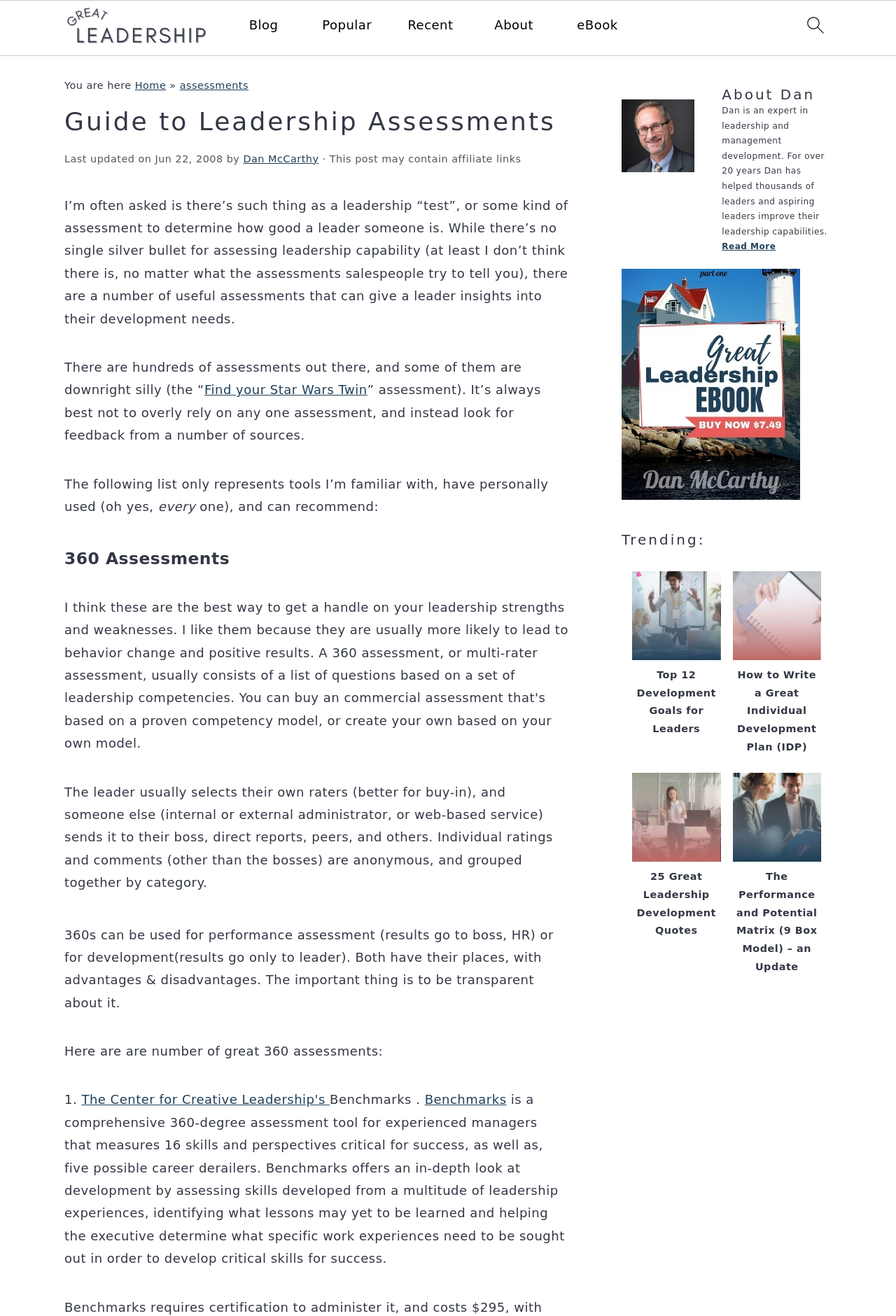Identify the bounding box coordinates for the element that needs to be clicked to fulfill this instruction: "go to homepage". Provide the coordinates in the format of four float numbers between 0 and 1: [left, top, right, bottom].

[0.074, 0.005, 0.23, 0.039]